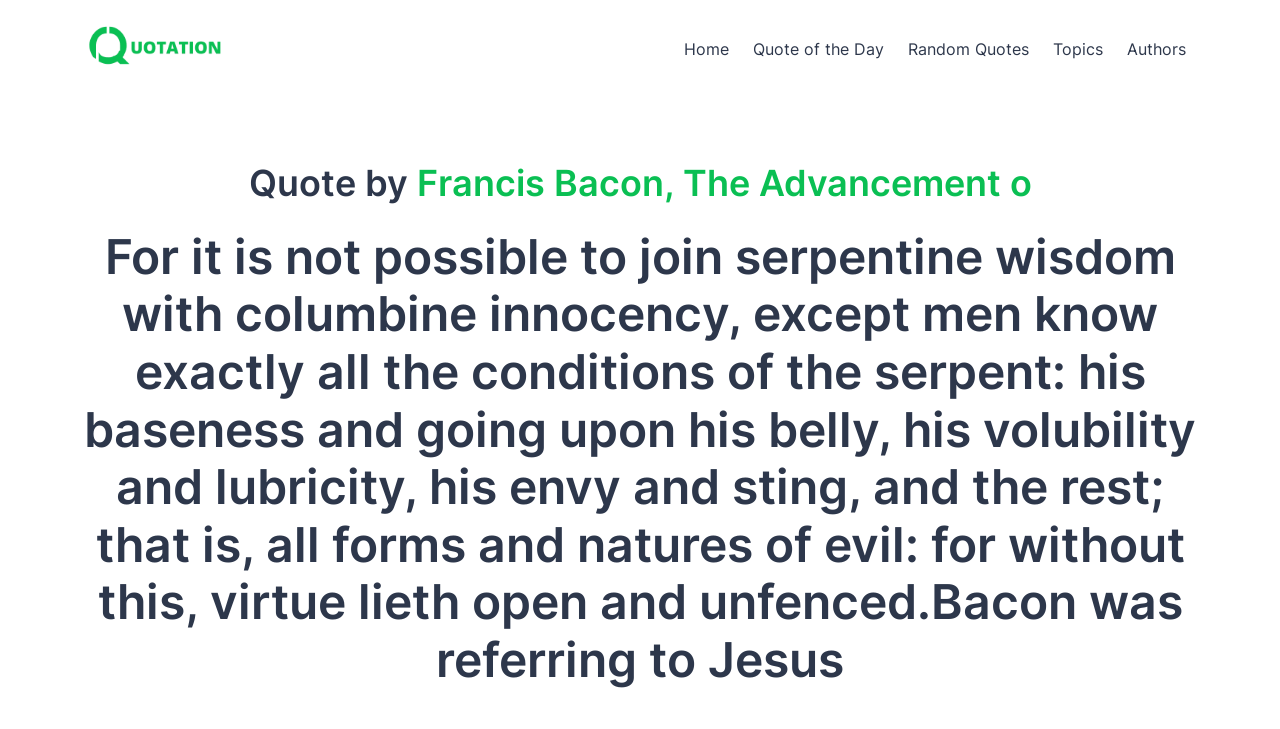Predict the bounding box of the UI element based on this description: "Authors".

[0.871, 0.034, 0.936, 0.1]